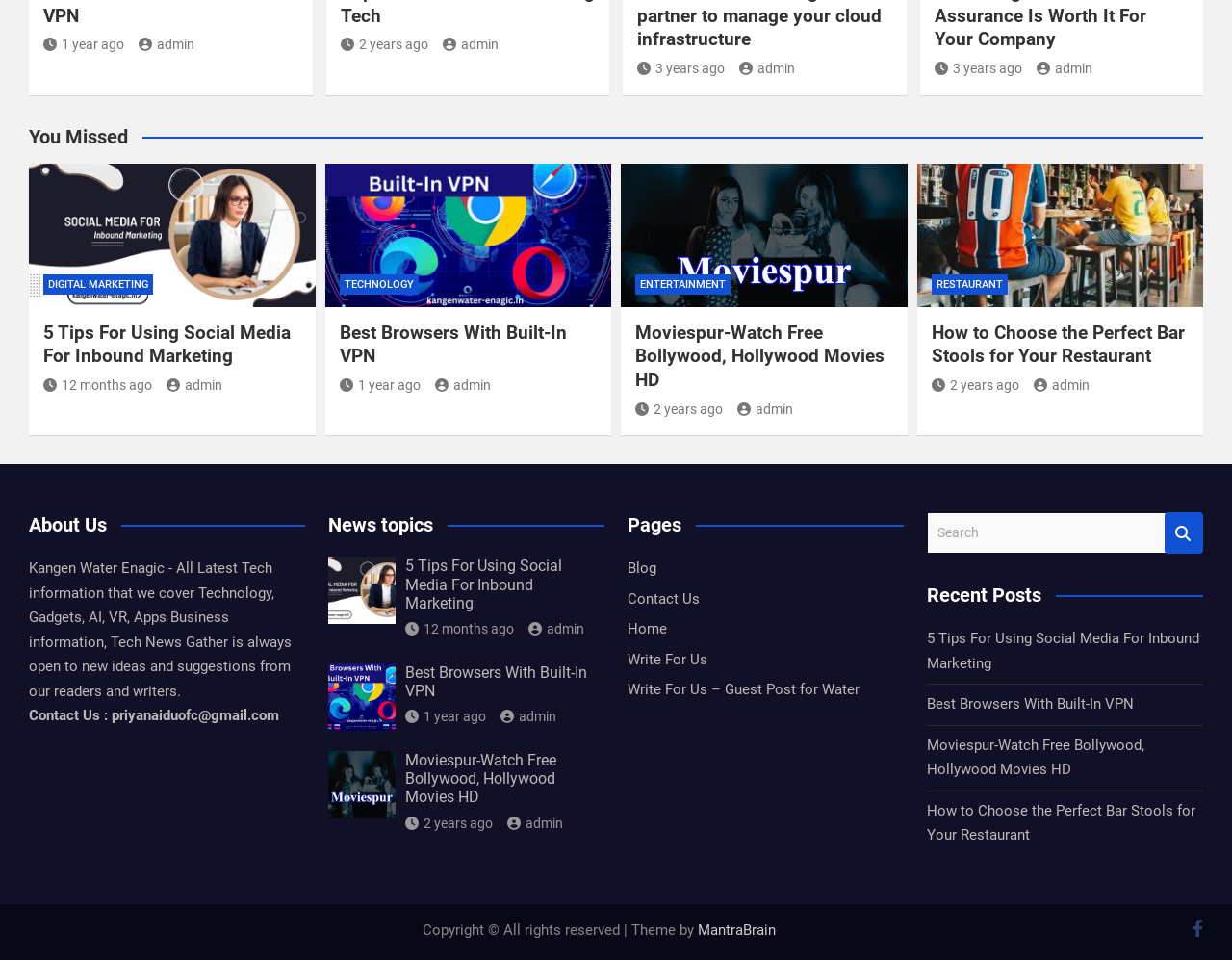Based on the image, please respond to the question with as much detail as possible:
How many years ago was the oldest article posted?

I found the oldest article posted 3 years ago, which is indicated by the link ' 3 years ago'.